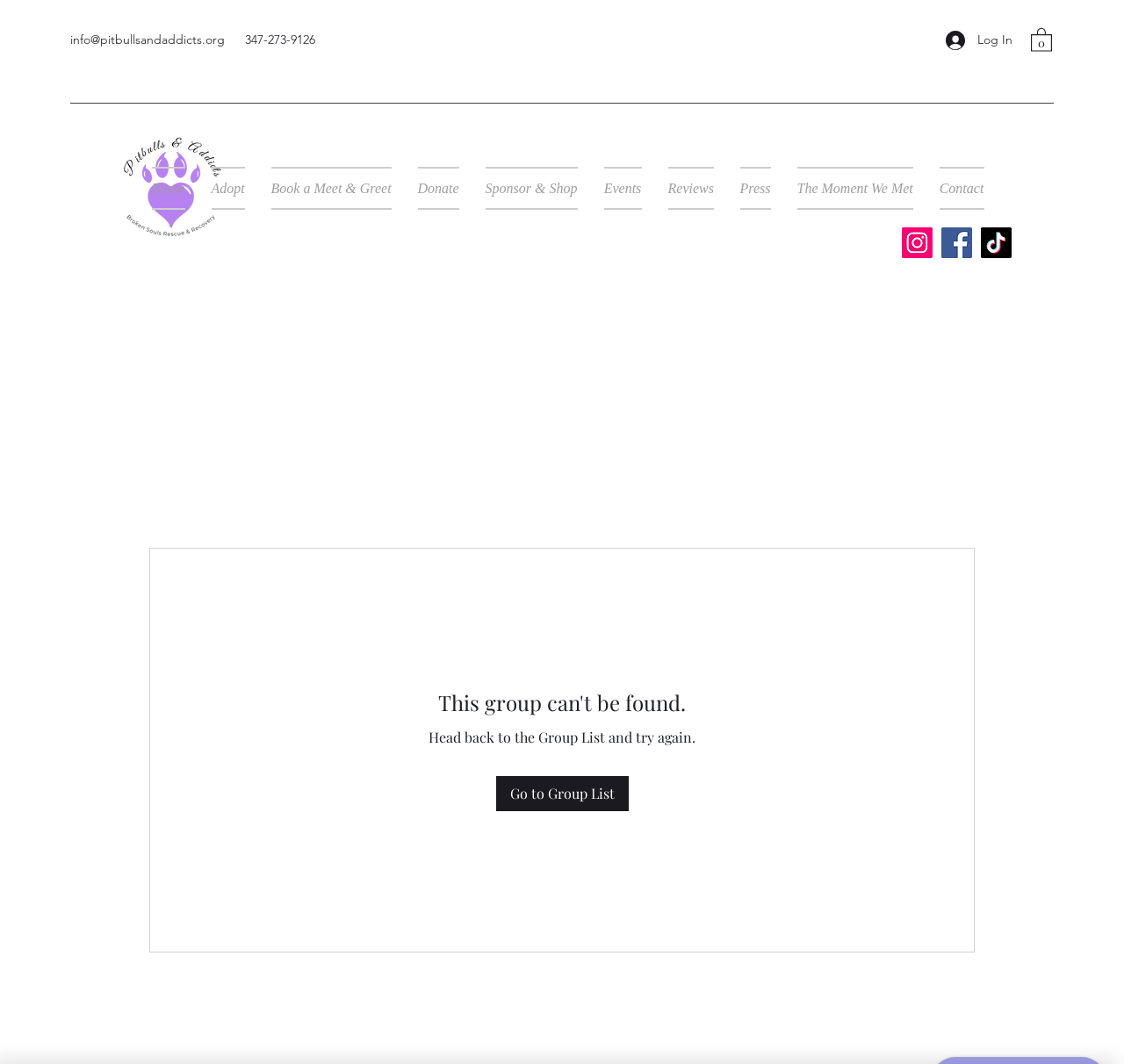Please specify the bounding box coordinates for the clickable region that will help you carry out the instruction: "View the Cart".

[0.917, 0.025, 0.936, 0.048]